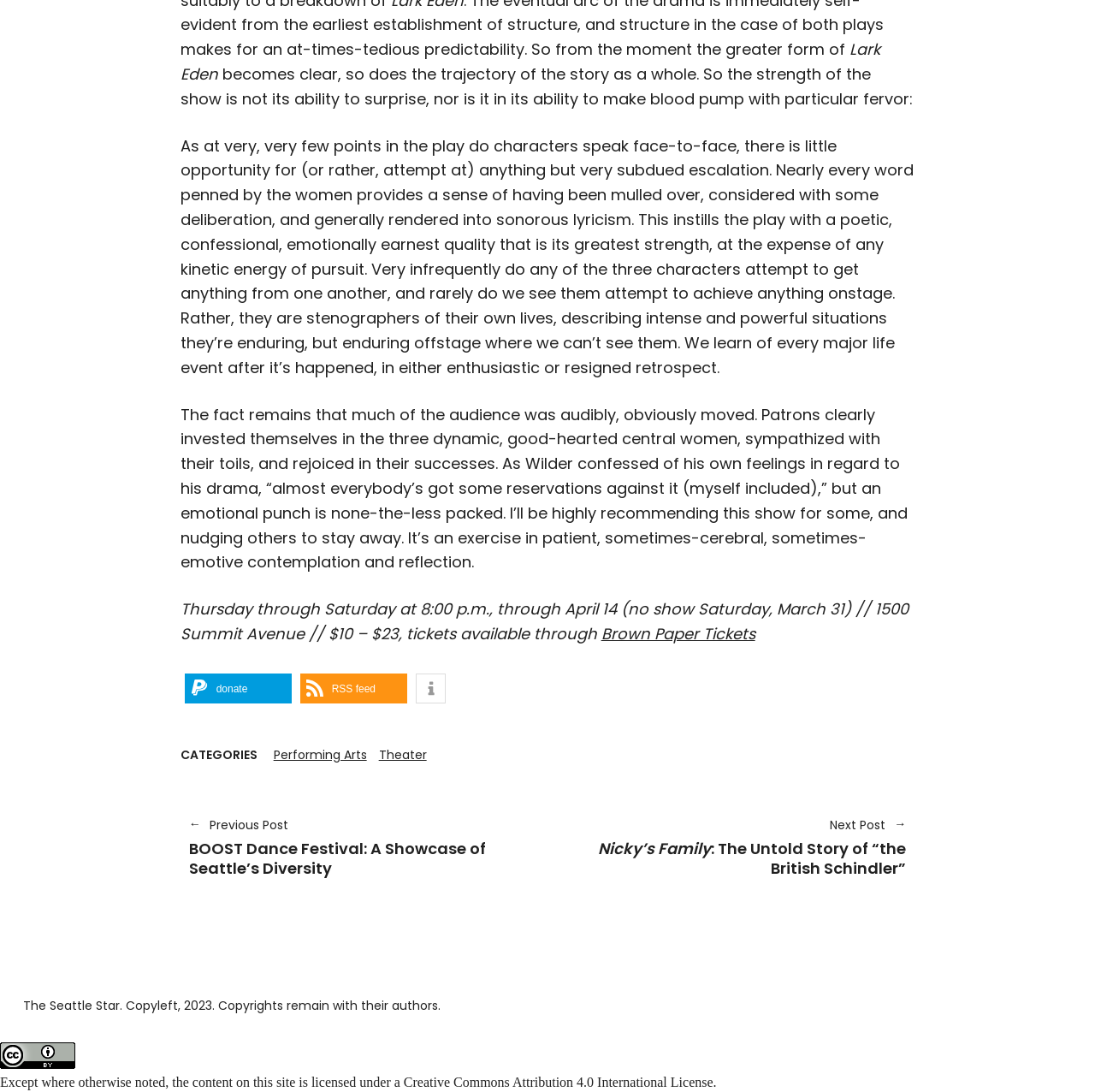Determine the bounding box coordinates of the section to be clicked to follow the instruction: "Visit the 'Brown Paper Tickets' website". The coordinates should be given as four float numbers between 0 and 1, formatted as [left, top, right, bottom].

[0.549, 0.571, 0.69, 0.59]